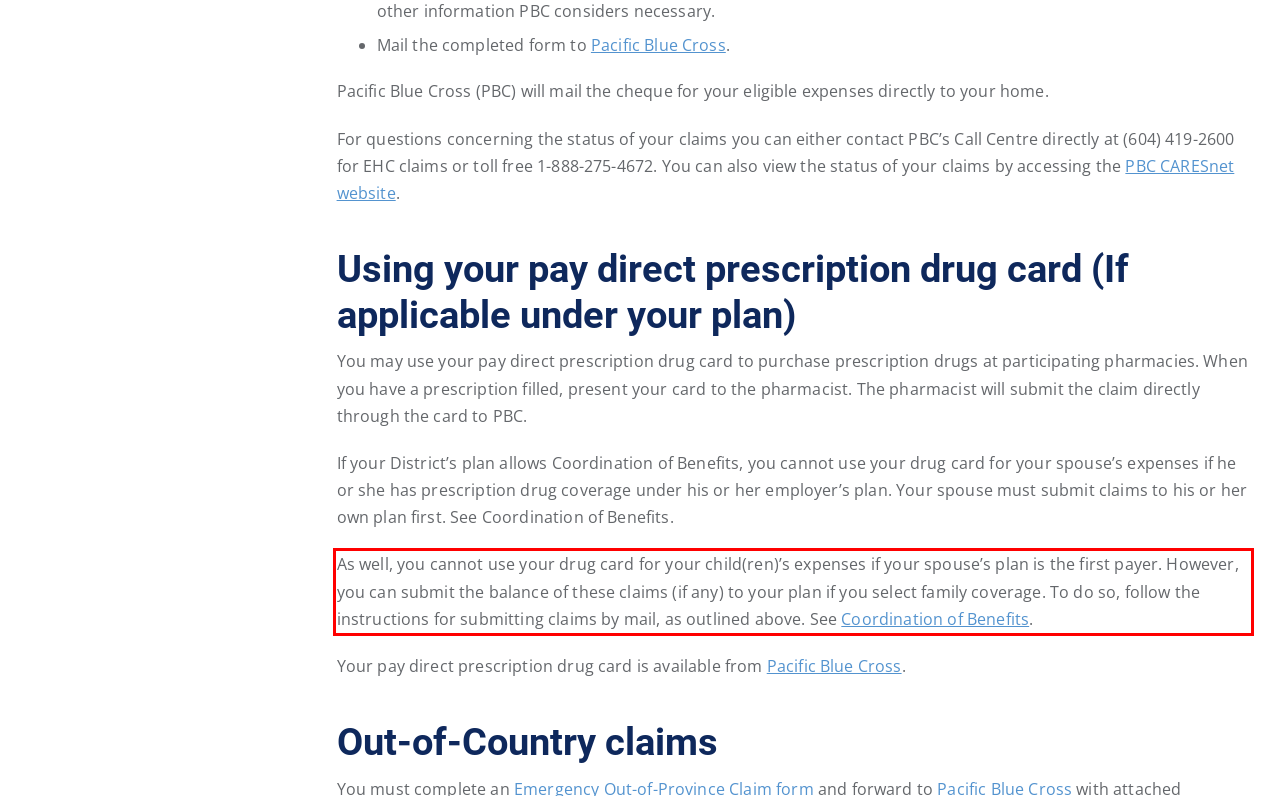You have a webpage screenshot with a red rectangle surrounding a UI element. Extract the text content from within this red bounding box.

As well, you cannot use your drug card for your child(ren)’s expenses if your spouse’s plan is the first payer. However, you can submit the balance of these claims (if any) to your plan if you select family coverage. To do so, follow the instructions for submitting claims by mail, as outlined above. See Coordination of Benefits.